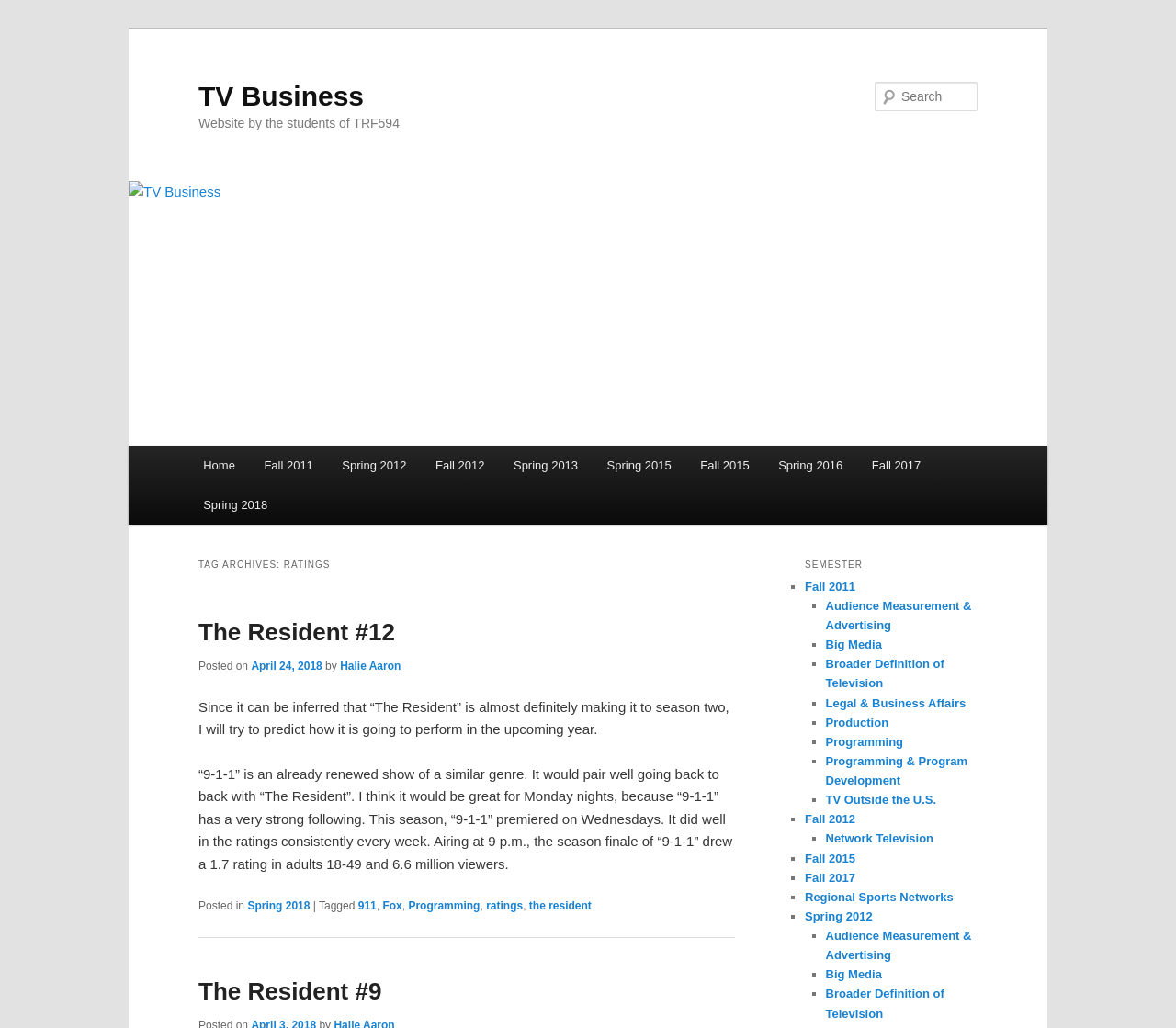Identify the bounding box coordinates of the region that should be clicked to execute the following instruction: "Search for something".

[0.744, 0.08, 0.831, 0.108]